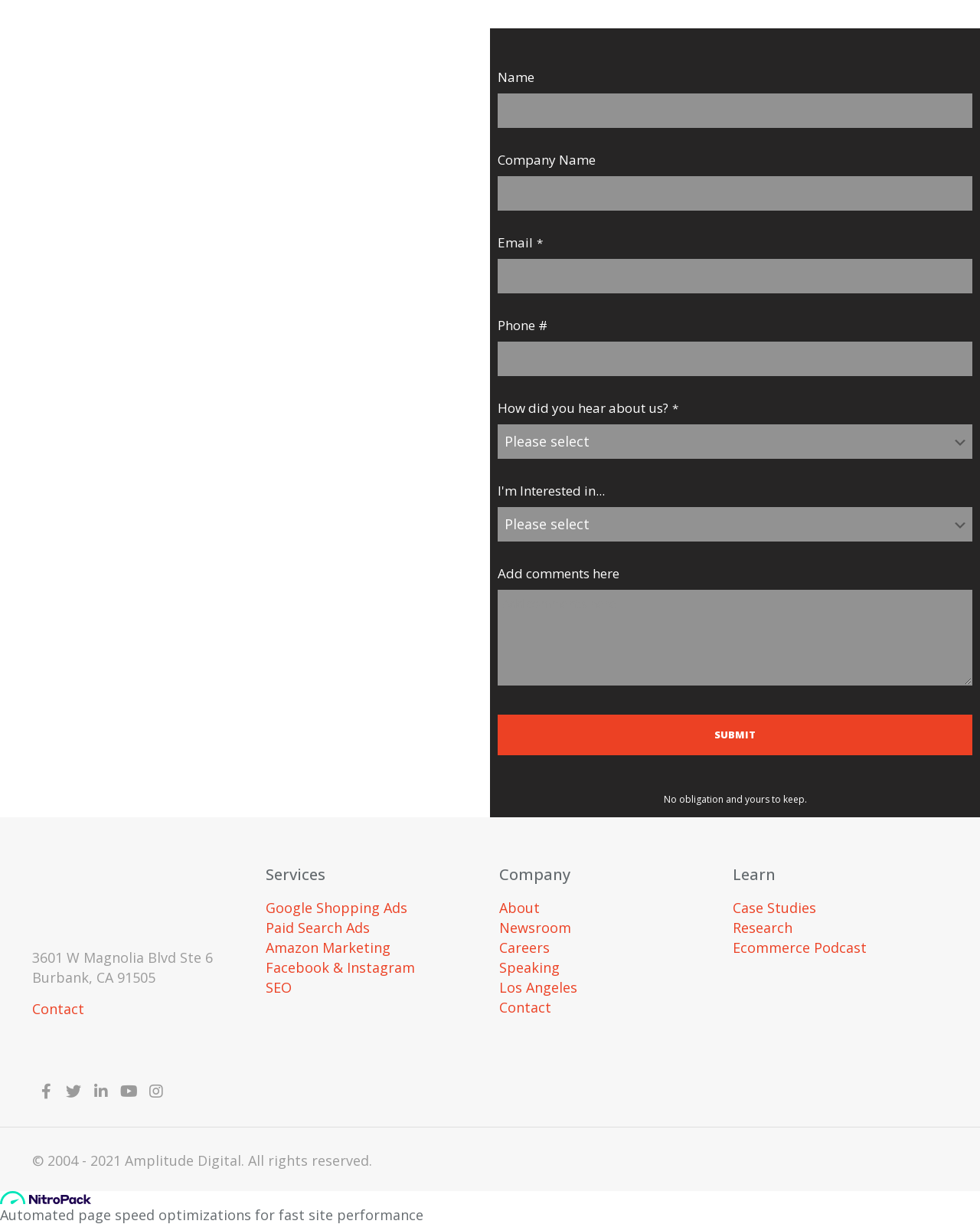For the following element description, predict the bounding box coordinates in the format (top-left x, top-left y, bottom-right x, bottom-right y). All values should be floating point numbers between 0 and 1. Description: Paid Search Ads

[0.271, 0.75, 0.377, 0.765]